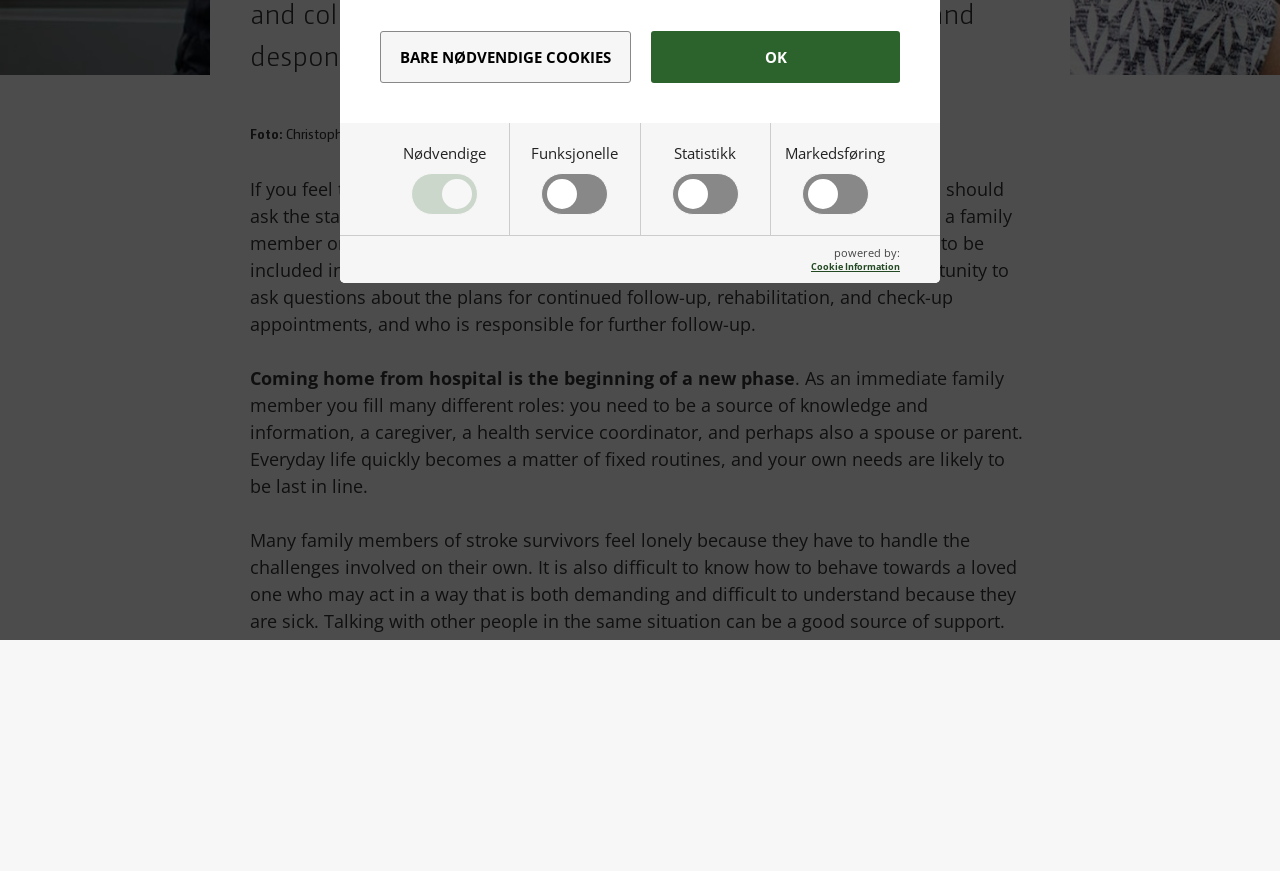Please locate the UI element described by "parent_node: Funksjonelle name="cookie_cat_functional"" and provide its bounding box coordinates.

[0.415, 0.164, 0.483, 0.246]